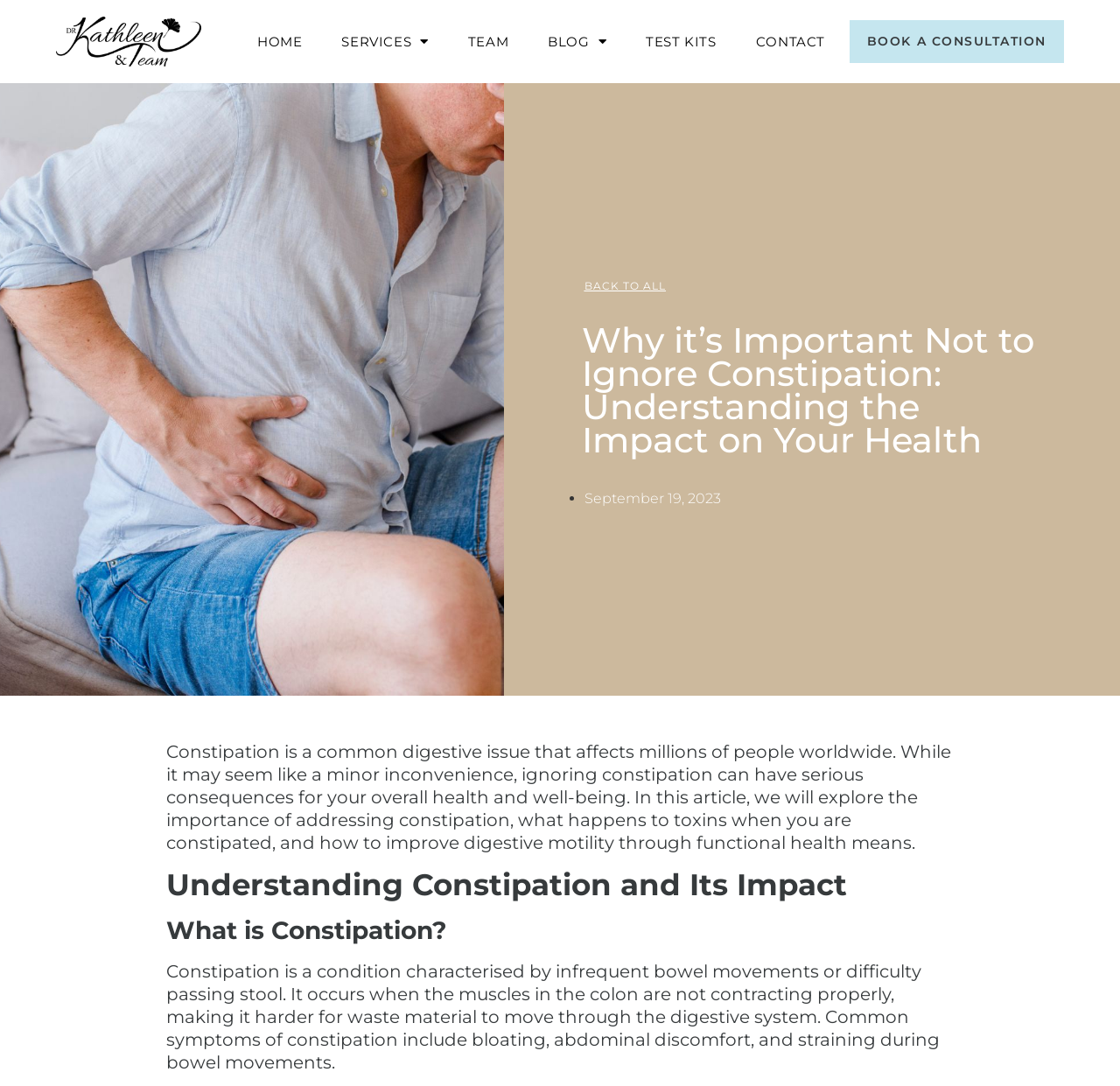What is the date of the article?
Could you give a comprehensive explanation in response to this question?

The date of the article is mentioned in the webpage content, specifically in the section with the time element, which indicates that the article was published on September 19, 2023.